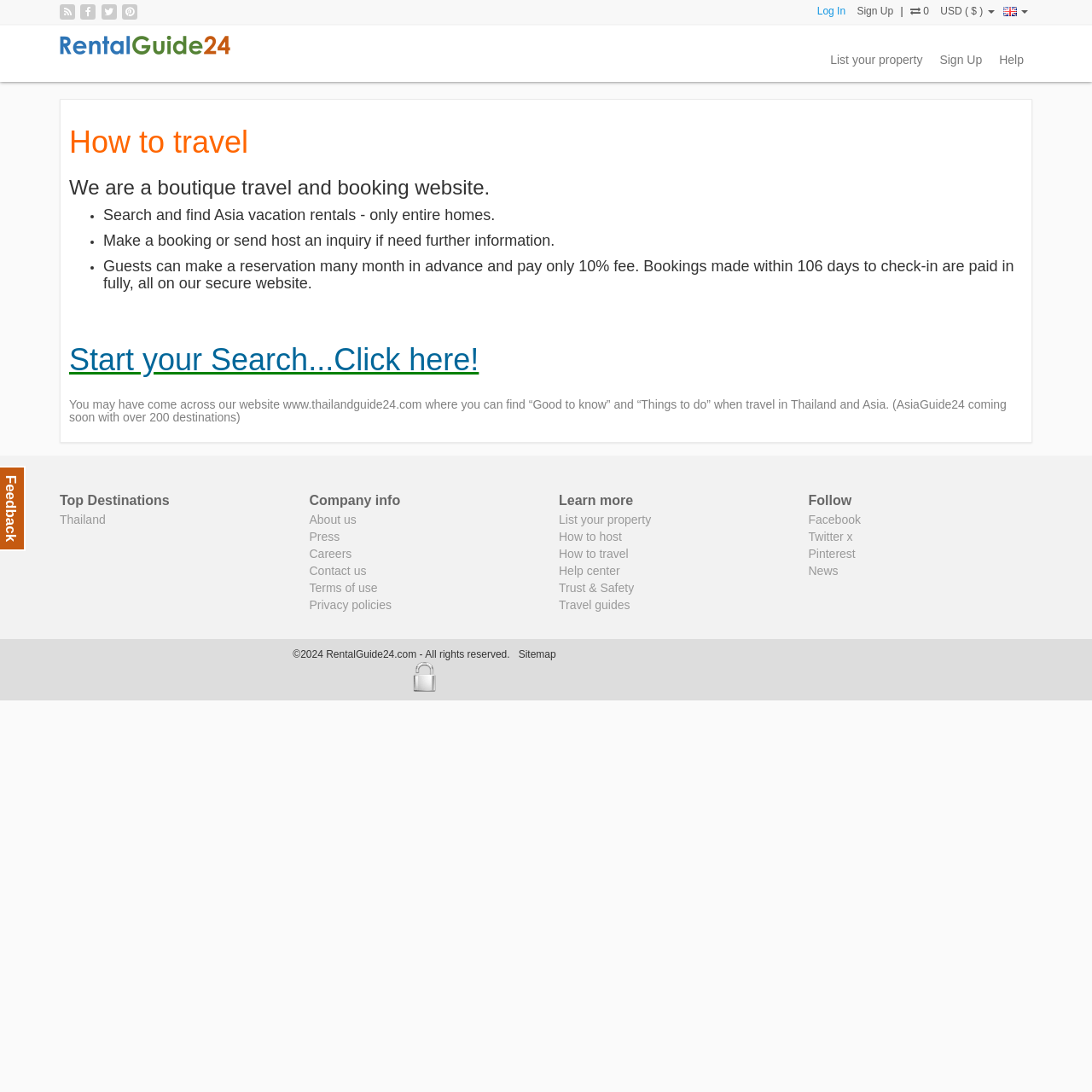Identify the bounding box coordinates for the element you need to click to achieve the following task: "Learn more about the company". Provide the bounding box coordinates as four float numbers between 0 and 1, in the form [left, top, right, bottom].

[0.283, 0.469, 0.326, 0.482]